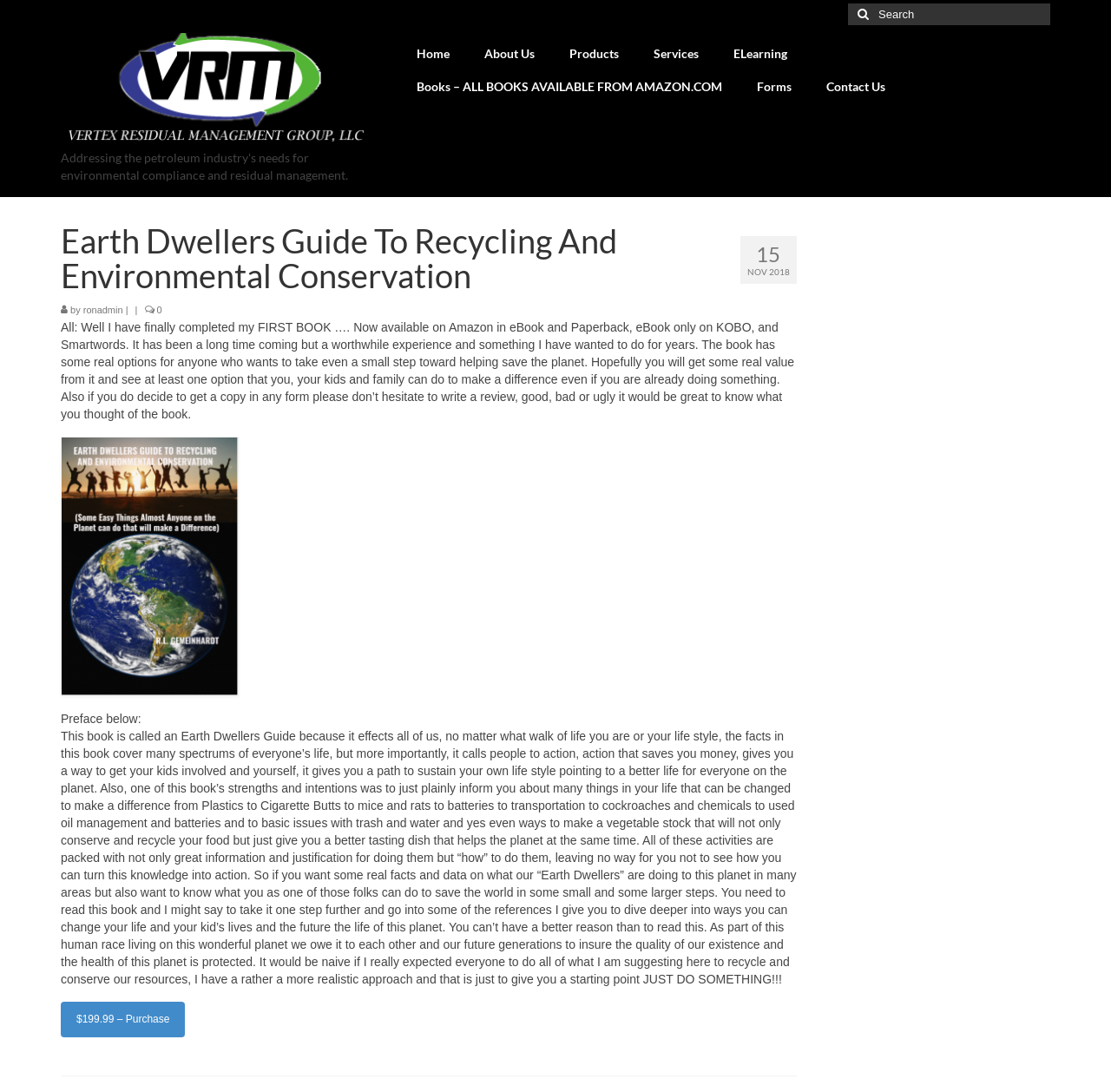Please locate the bounding box coordinates of the element that needs to be clicked to achieve the following instruction: "Read the book description". The coordinates should be four float numbers between 0 and 1, i.e., [left, top, right, bottom].

[0.055, 0.293, 0.715, 0.385]